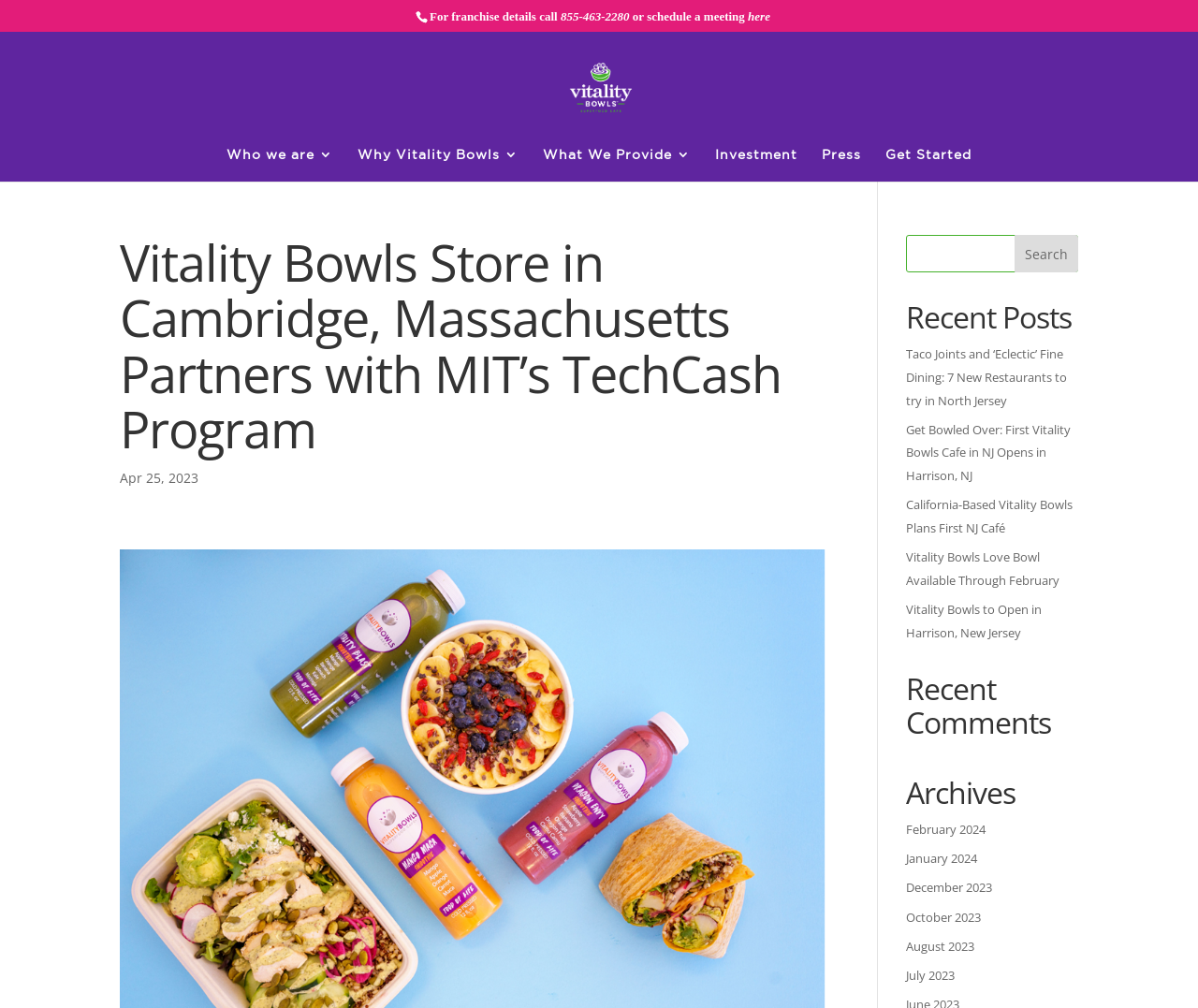Identify the bounding box for the UI element described as: "December 2023". The coordinates should be four float numbers between 0 and 1, i.e., [left, top, right, bottom].

[0.756, 0.872, 0.828, 0.889]